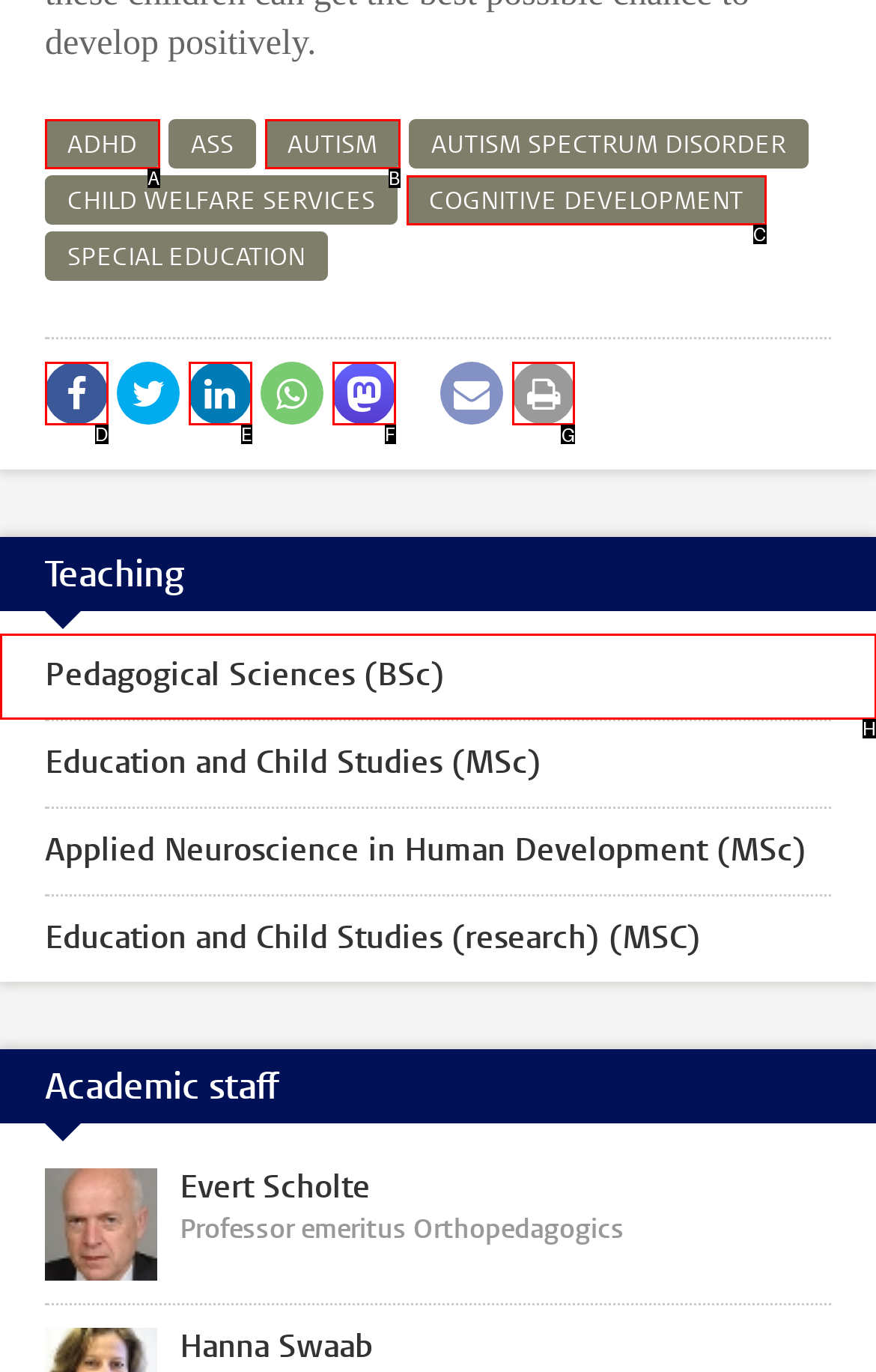Tell me which one HTML element I should click to complete the following task: Click on the search icon Answer with the option's letter from the given choices directly.

G